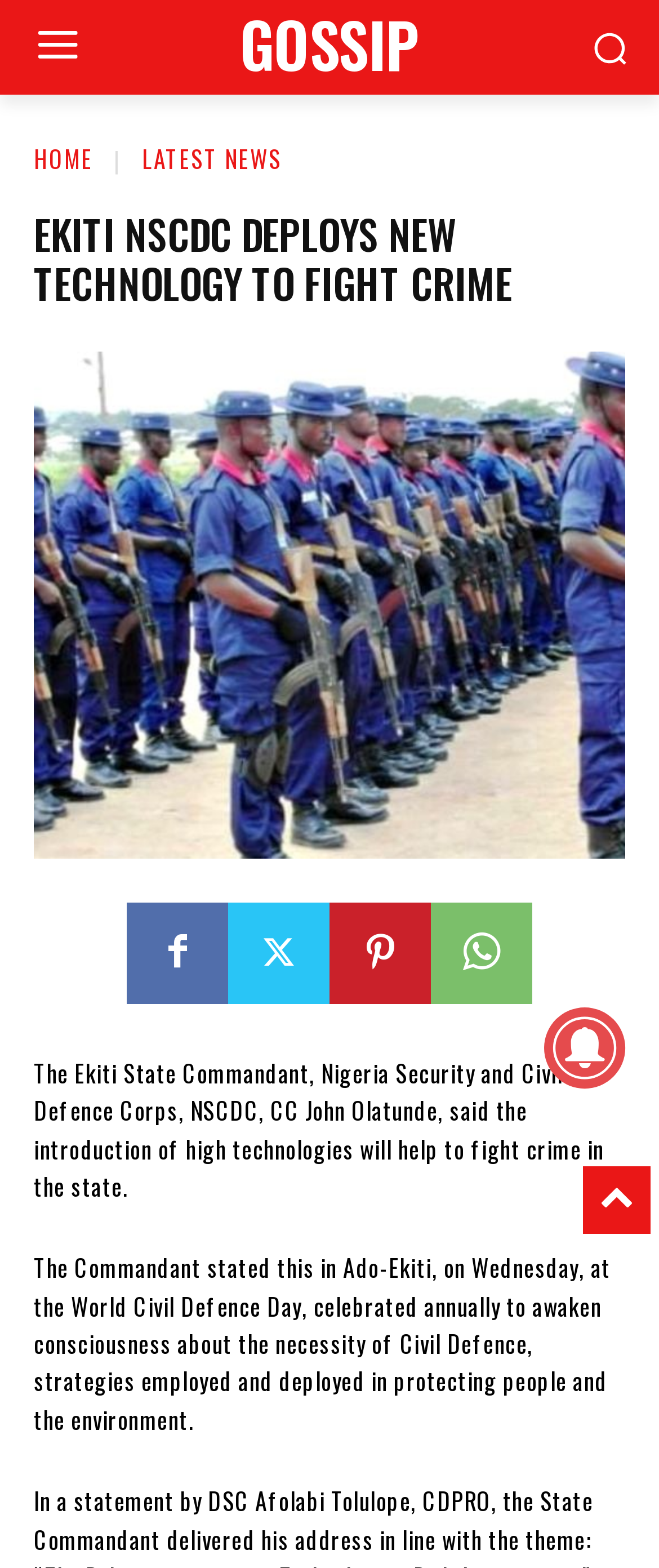What is the topic of the news article?
Please use the visual content to give a single word or phrase answer.

NSCDC fighting crime